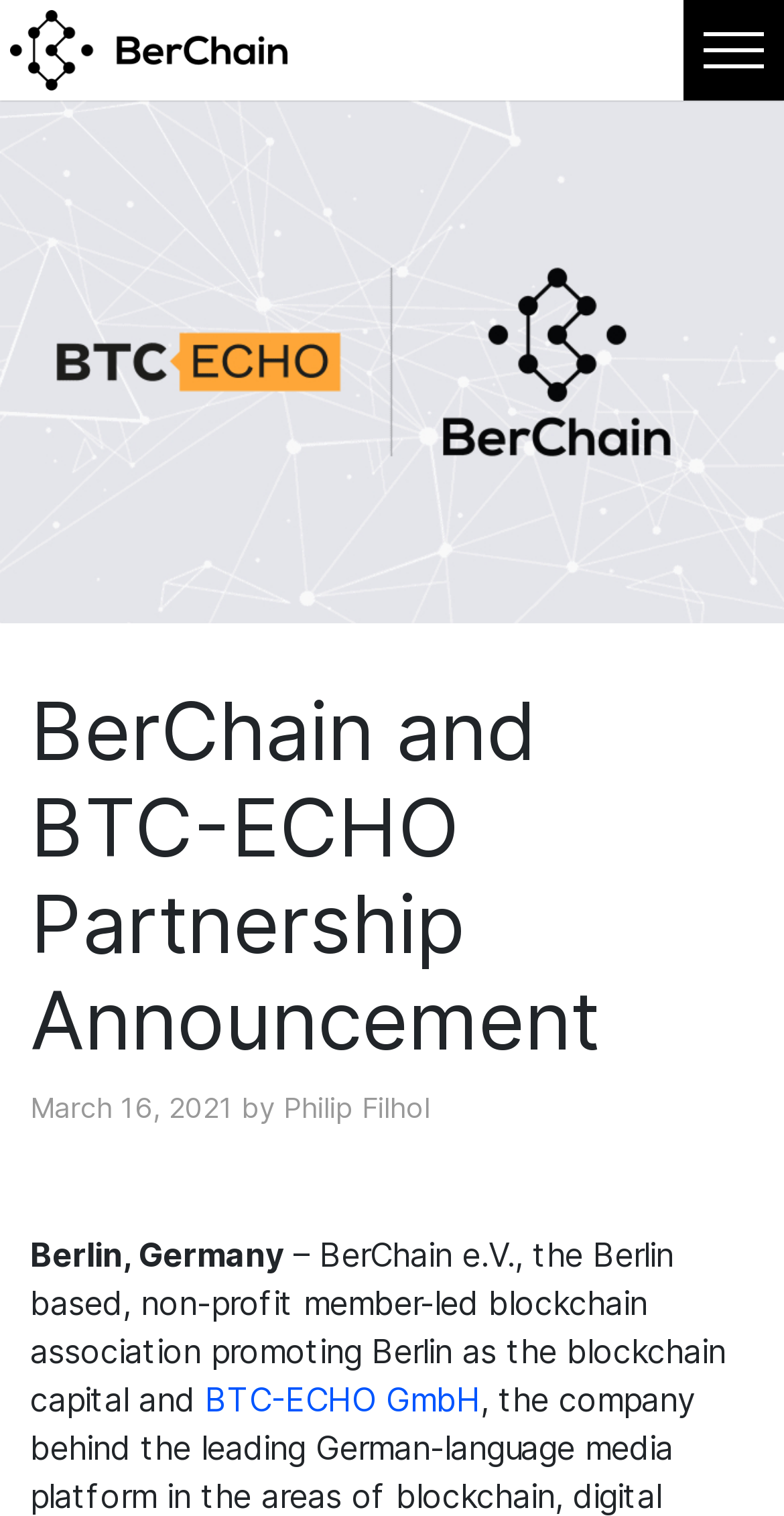Using the elements shown in the image, answer the question comprehensively: What is BerChain promoting Berlin as?

I found the information by looking at the StaticText element with the text '– BerChain e.V., the Berlin based, non-profit member-led blockchain association promoting Berlin as the blockchain capital and' which is located at [0.038, 0.814, 0.926, 0.936].